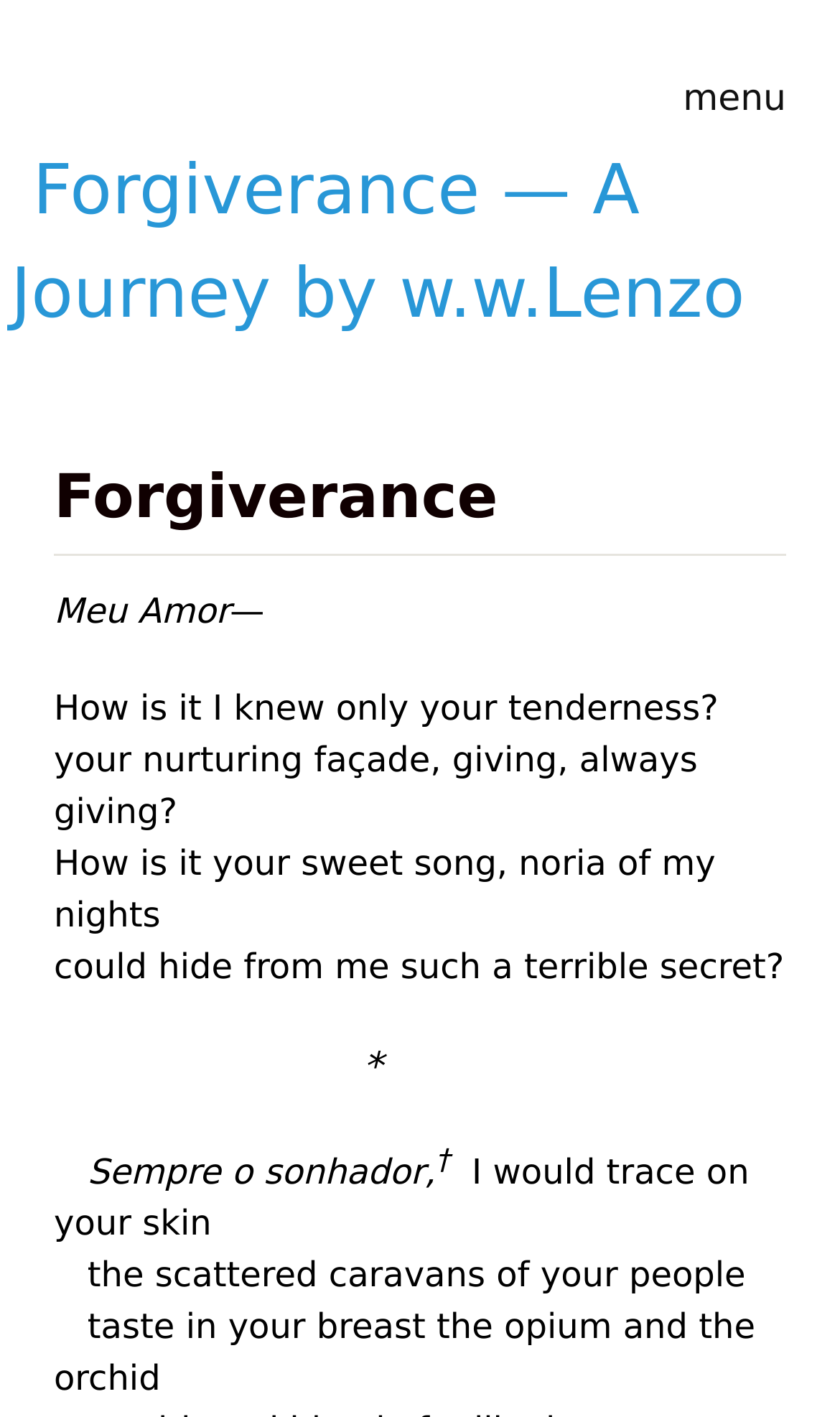Based on the provided description, "Skip to main content", find the bounding box of the corresponding UI element in the screenshot.

[0.285, 0.0, 0.658, 0.002]